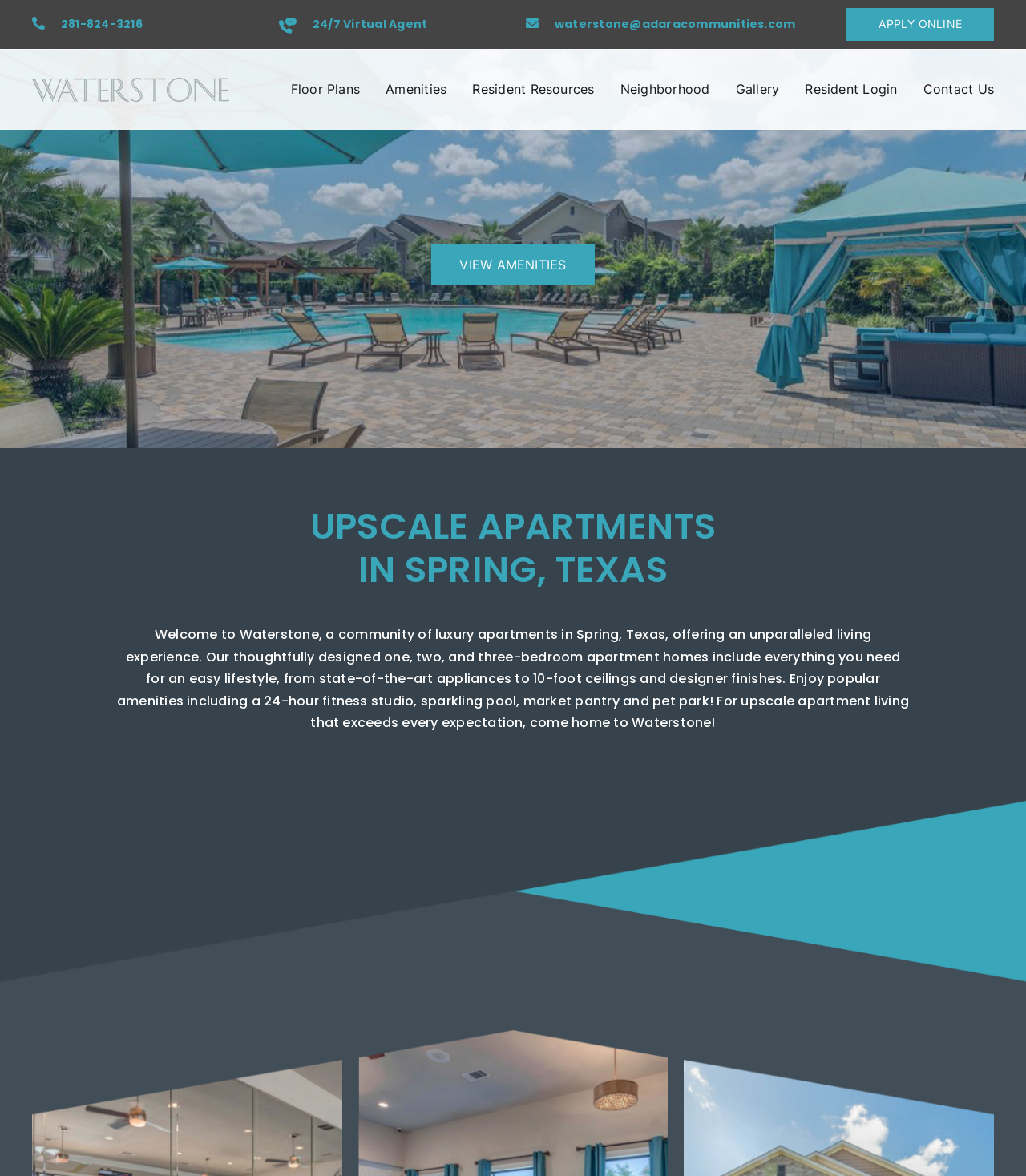Summarize the contents and layout of the webpage in detail.

The webpage is about Waterstone, a community of luxury apartments in Spring, Texas. At the top left, there are three phone numbers and email addresses, each with a heading, aligned horizontally. Below them, there is a prominent call-to-action button "APPLY ONLINE" at the top right corner. 

To the left of the "APPLY ONLINE" button, there is a small image of Waterstone Apartments. Below the image, there is a navigation menu with seven links: "Floor Plans", "Amenities", "Resident Resources", "Neighborhood", "Gallery", "Resident Login", and "Contact Us". These links are arranged horizontally and take up most of the width of the page.

Below the navigation menu, there is a heading "UPSCALE APARTMENTS IN SPRING, TEXAS" in a larger font size. Underneath the heading, there is a paragraph of text that describes the luxury apartments, their features, and amenities. The text is divided into two columns, with the left column taking up about two-thirds of the width.

Further down the page, there are three links labeled "box1", "box2", and "box3", arranged horizontally and taking up the full width of the page. At the very bottom right corner, there is a link "Go to Top" with an arrow icon.